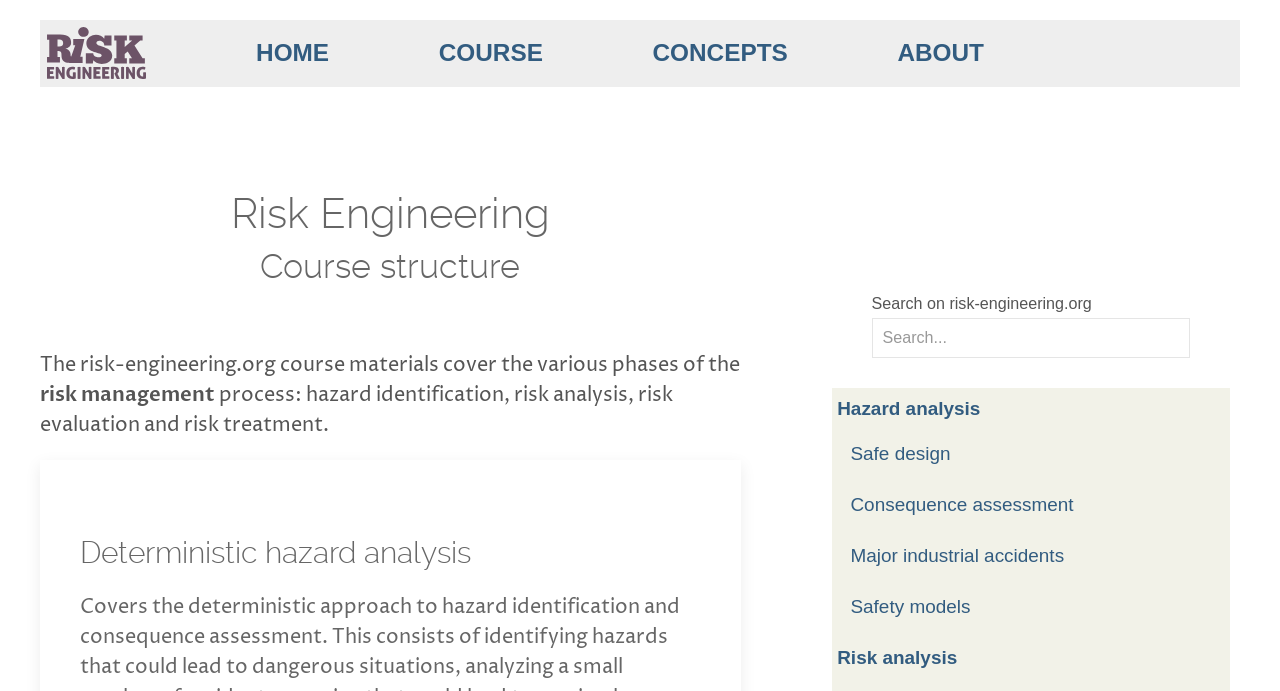Identify the bounding box of the UI element described as follows: "About". Provide the coordinates as four float numbers in the range of 0 to 1 [left, top, right, bottom].

[0.701, 0.056, 0.769, 0.099]